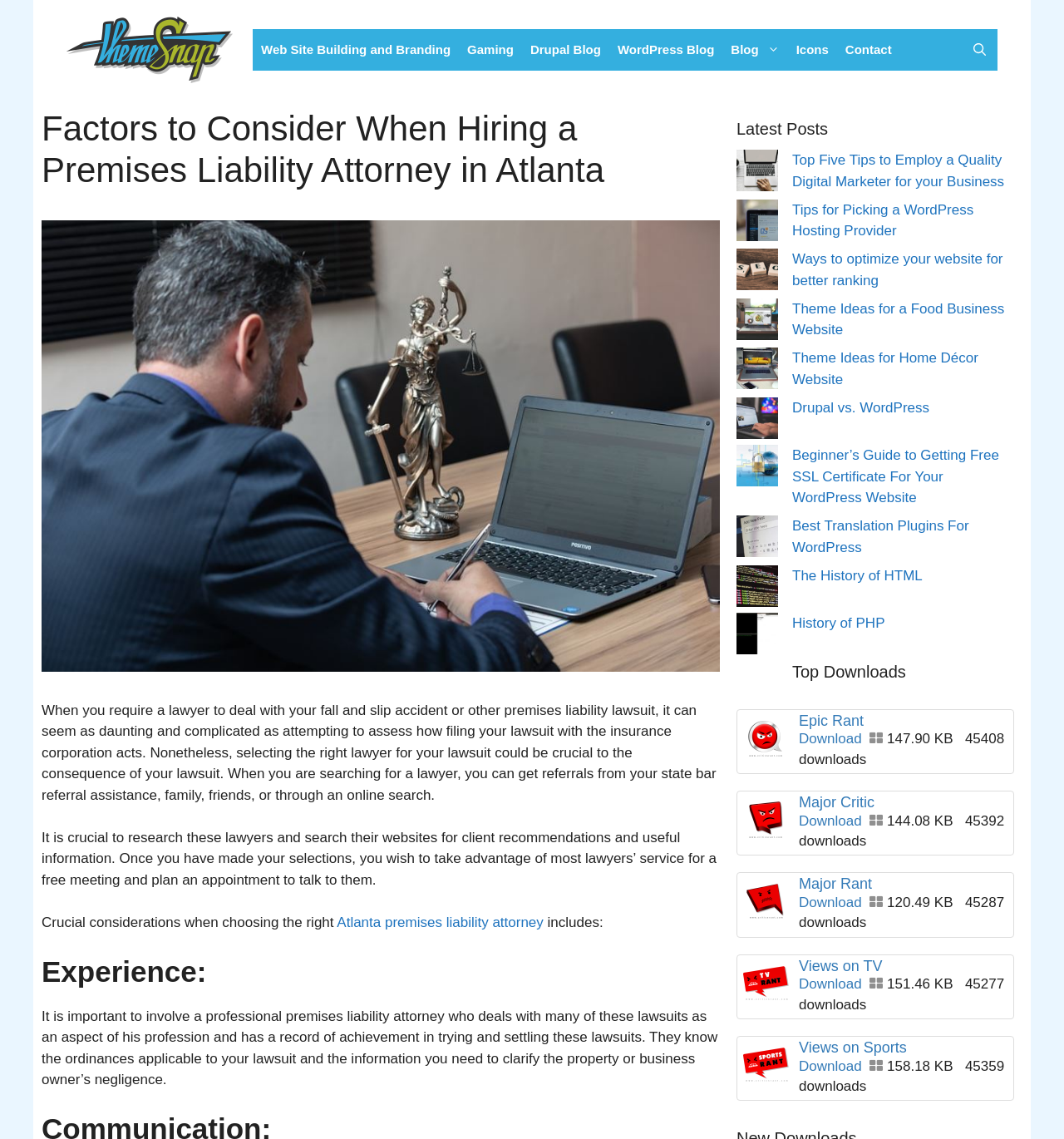What is the section below the main content about?
Please interpret the details in the image and answer the question thoroughly.

The section below the main content has a heading 'Latest Posts' and contains links to various articles, indicating that it is a section showcasing the latest blog posts or articles.